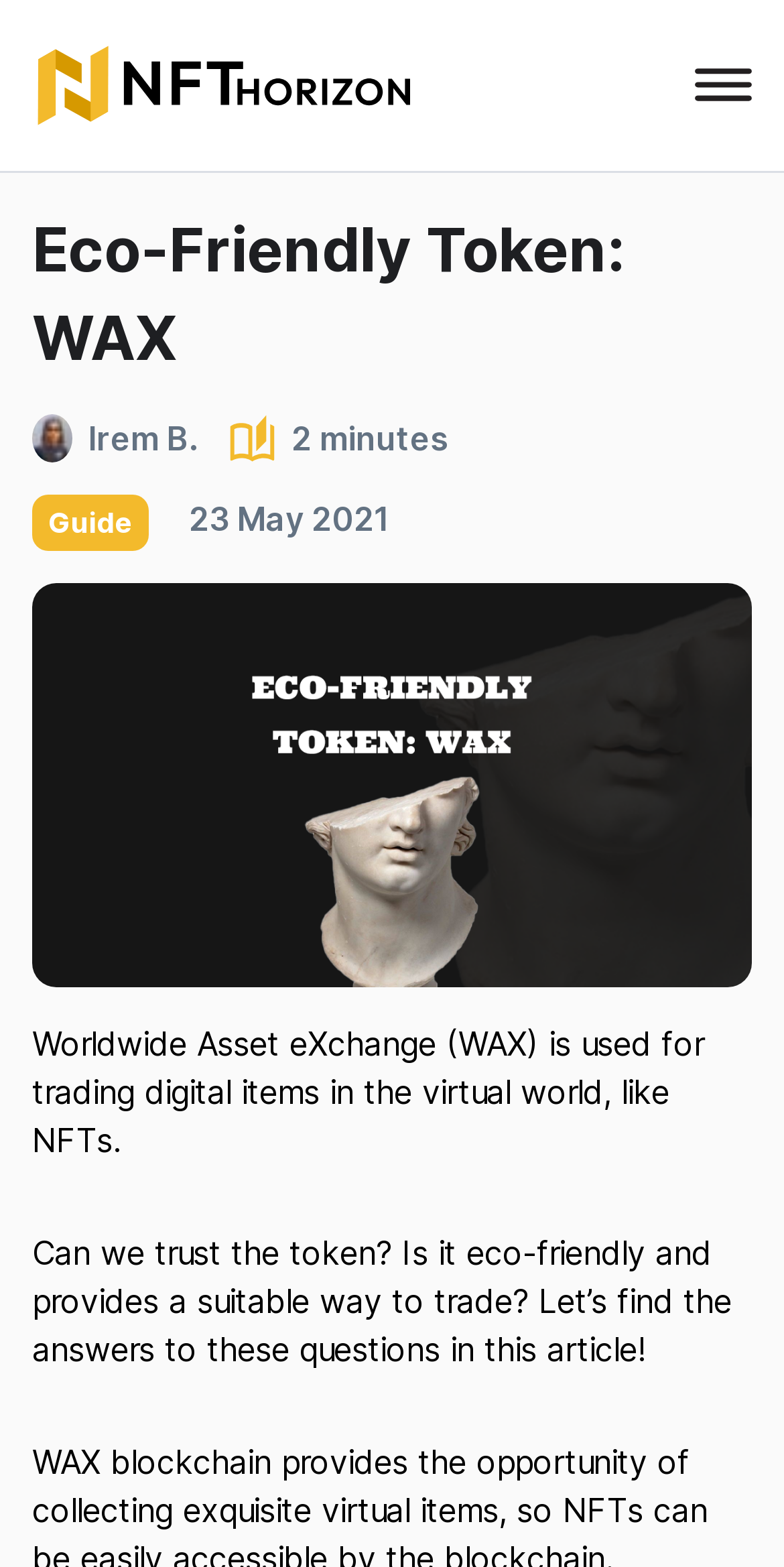Determine the bounding box coordinates for the UI element matching this description: "Irem B.".

[0.041, 0.264, 0.251, 0.295]